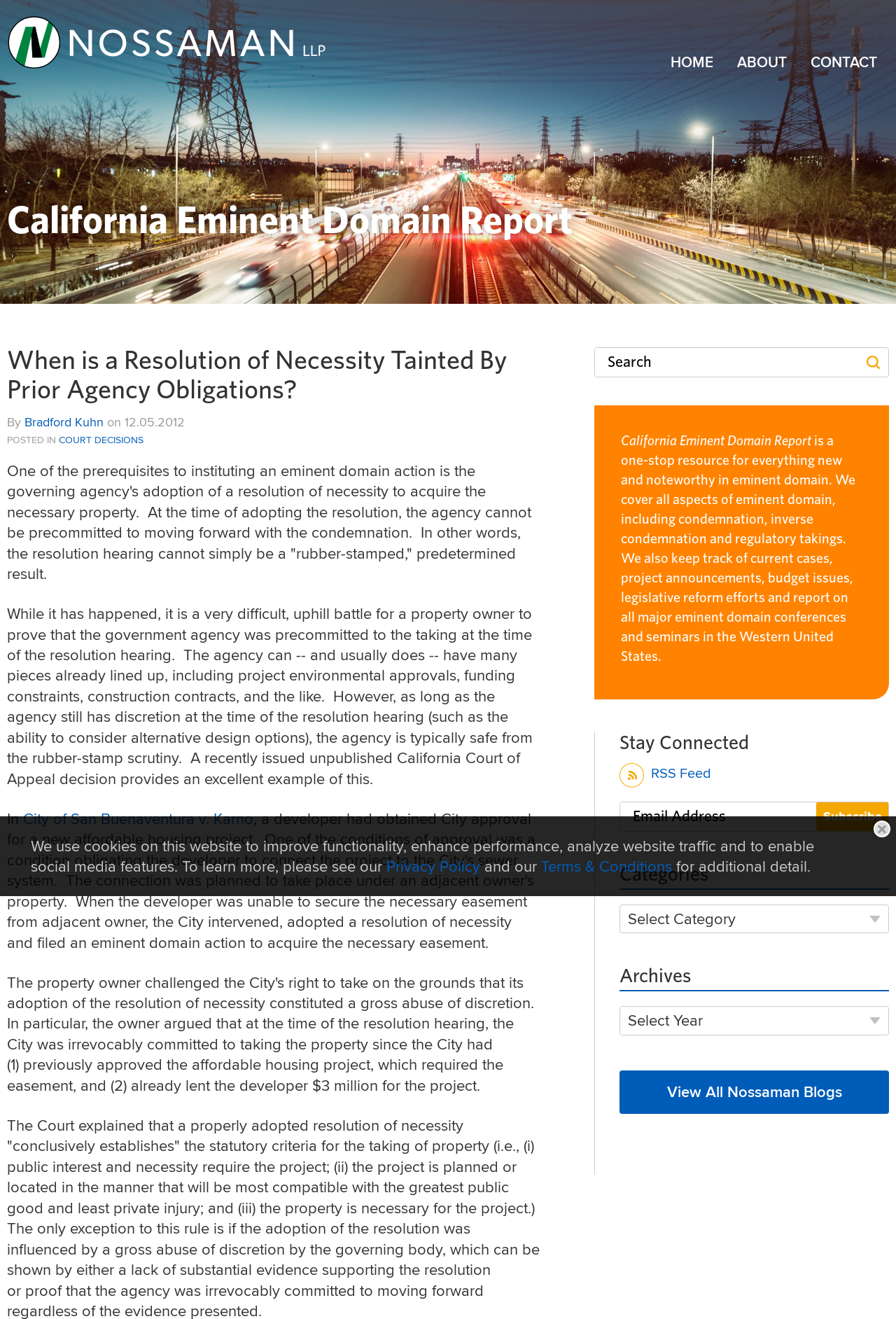Indicate the bounding box coordinates of the element that must be clicked to execute the instruction: "Search for a term". The coordinates should be given as four float numbers between 0 and 1, i.e., [left, top, right, bottom].

[0.664, 0.264, 0.959, 0.286]